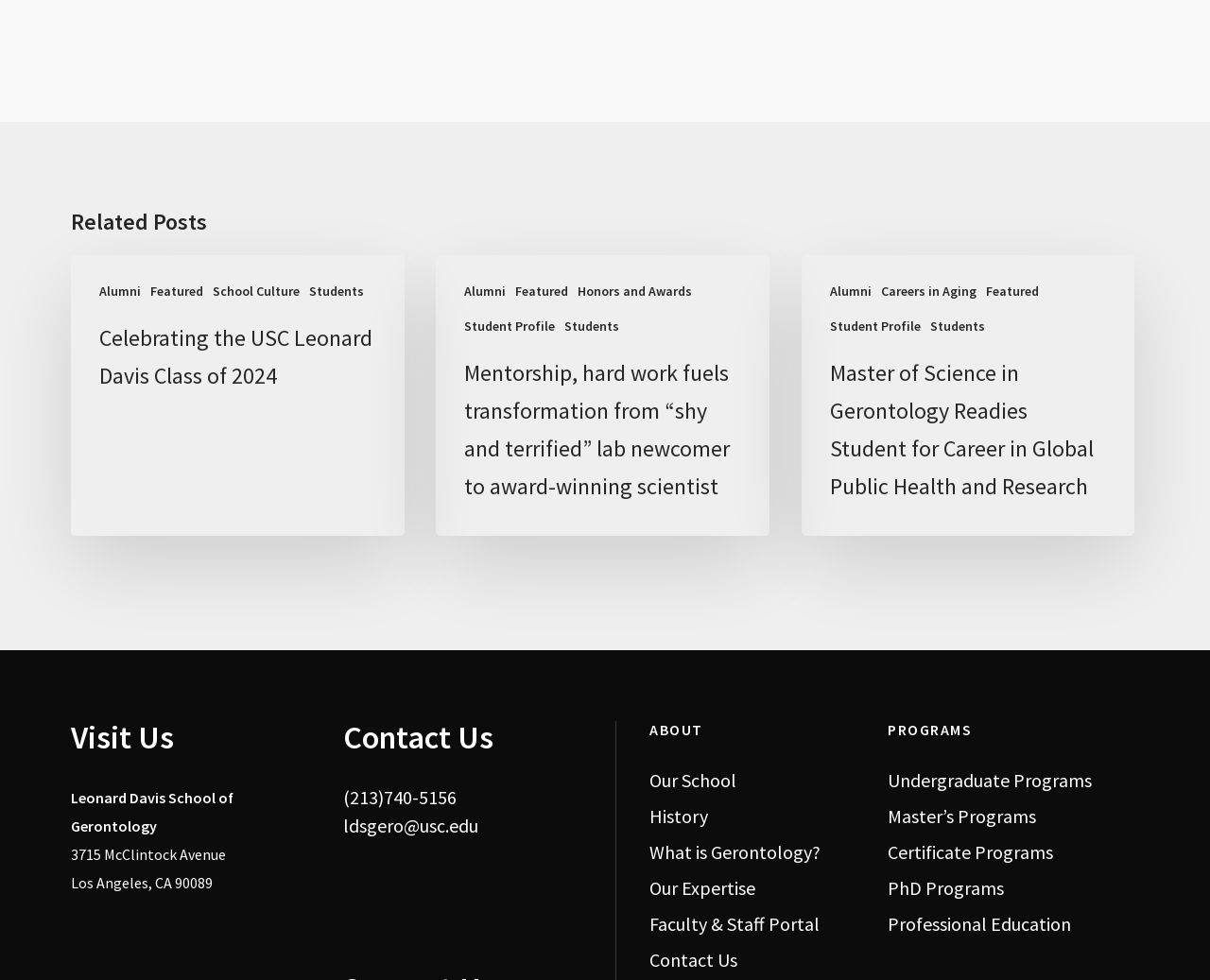What are the types of programs offered by the school? Using the information from the screenshot, answer with a single word or phrase.

Undergraduate, Master’s, Certificate, PhD, Professional Education